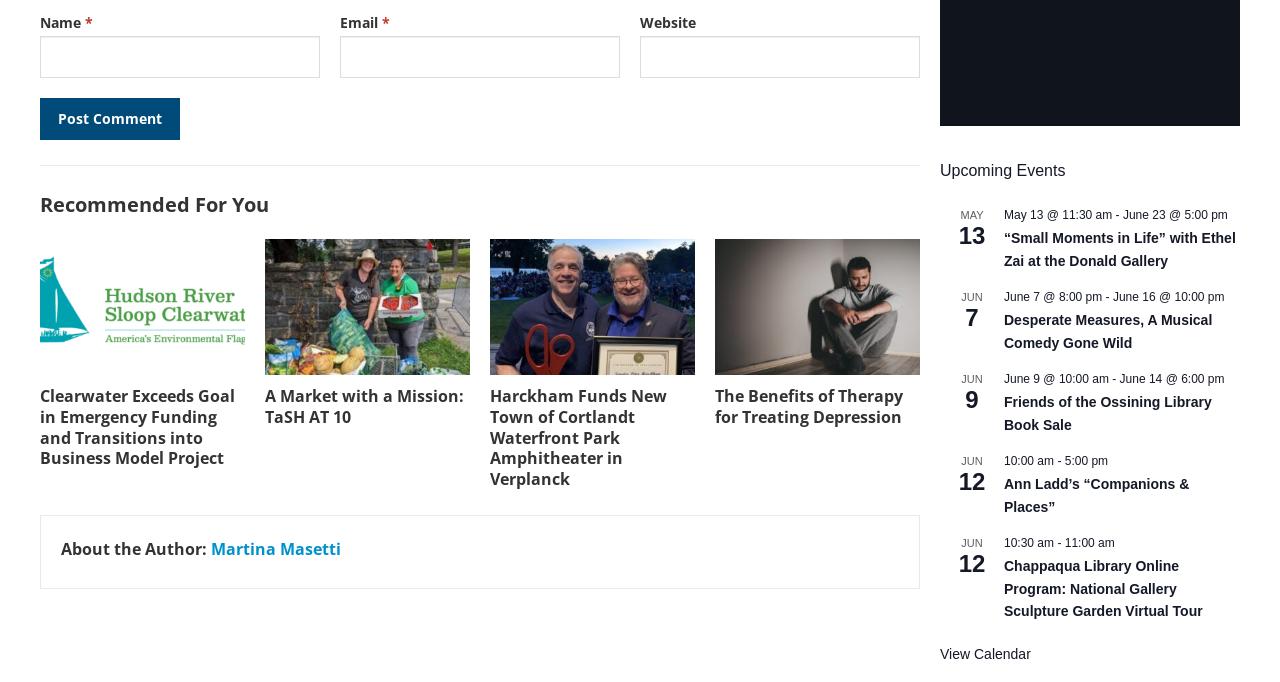Find the bounding box coordinates of the clickable area that will achieve the following instruction: "View the details of 'Friends of the Ossining Library Book Sale'".

[0.784, 0.578, 0.947, 0.636]